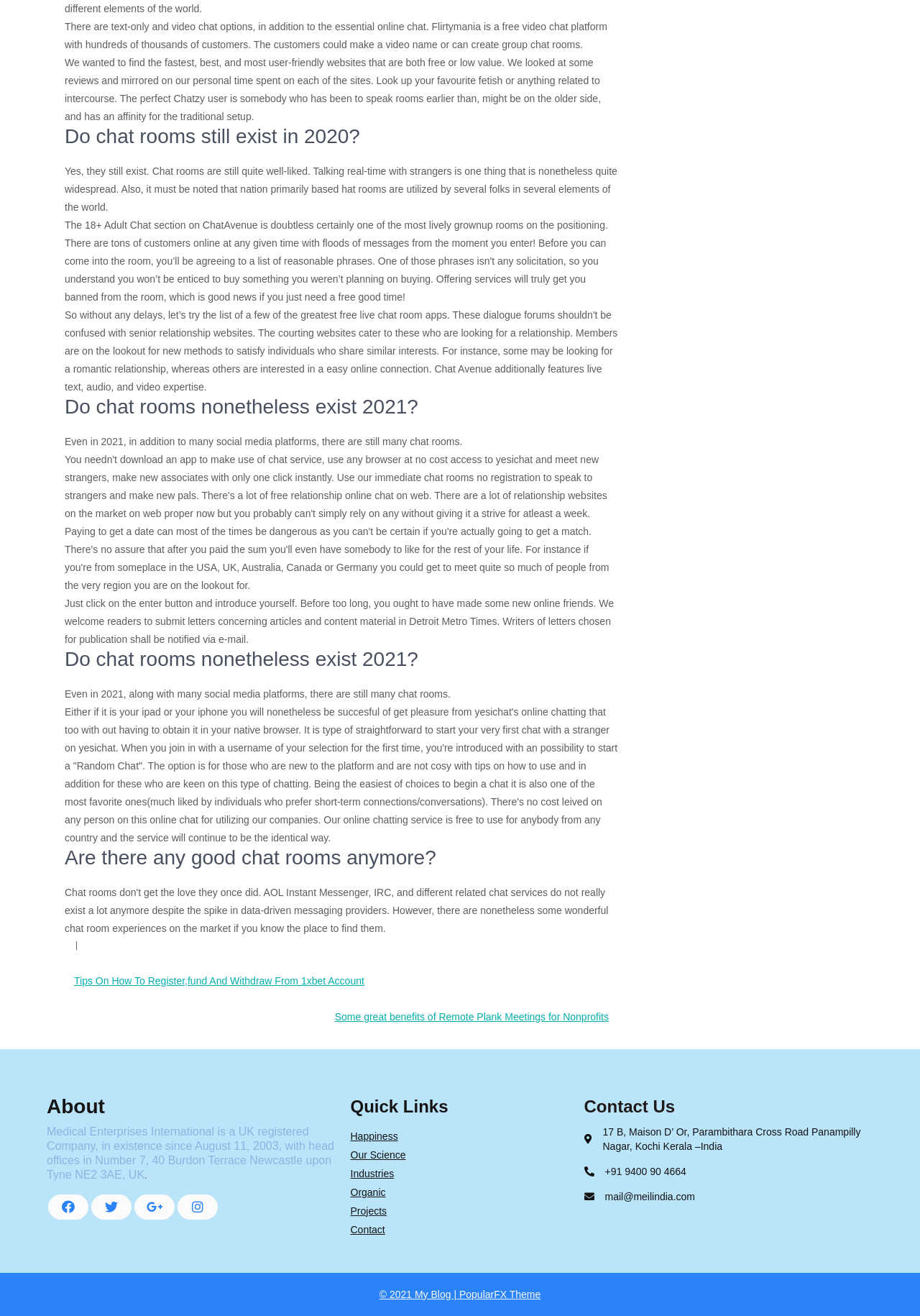Please identify the bounding box coordinates of the clickable region that I should interact with to perform the following instruction: "Click the 'Tips On How To Register,fund And Withdraw From 1xbet Account' link". The coordinates should be expressed as four float numbers between 0 and 1, i.e., [left, top, right, bottom].

[0.07, 0.734, 0.406, 0.756]